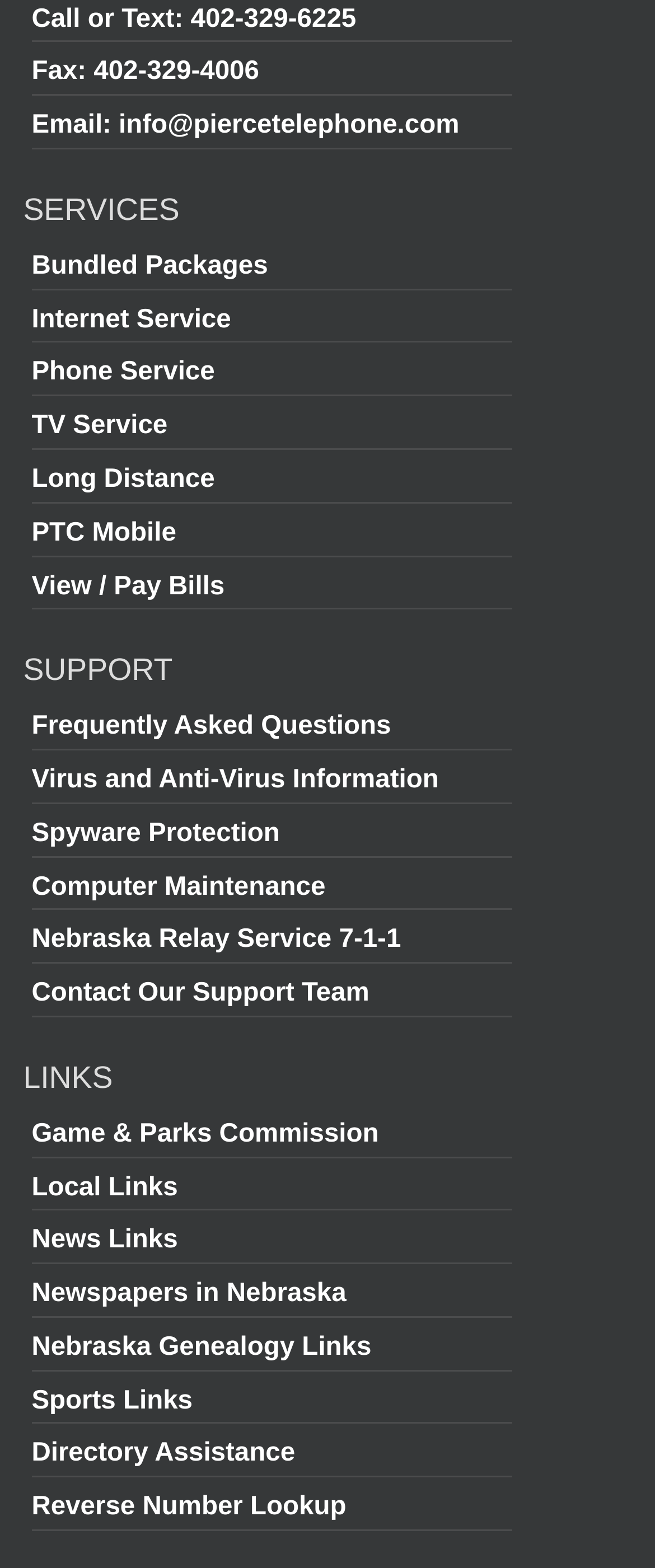Calculate the bounding box coordinates for the UI element based on the following description: "Newspapers in Nebraska". Ensure the coordinates are four float numbers between 0 and 1, i.e., [left, top, right, bottom].

[0.048, 0.816, 0.529, 0.834]